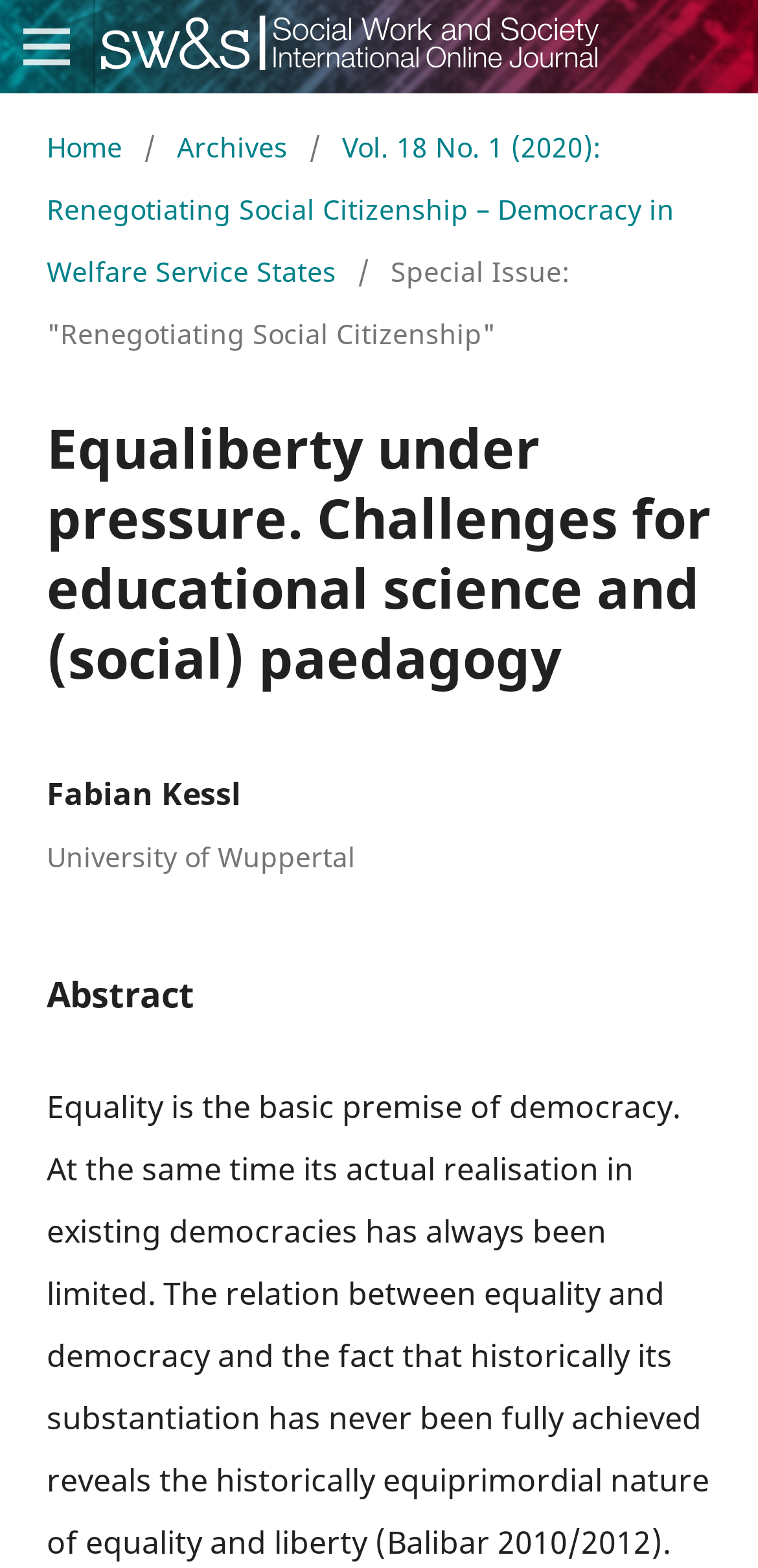Answer the following query with a single word or phrase:
How many links are in the navigation menu?

4